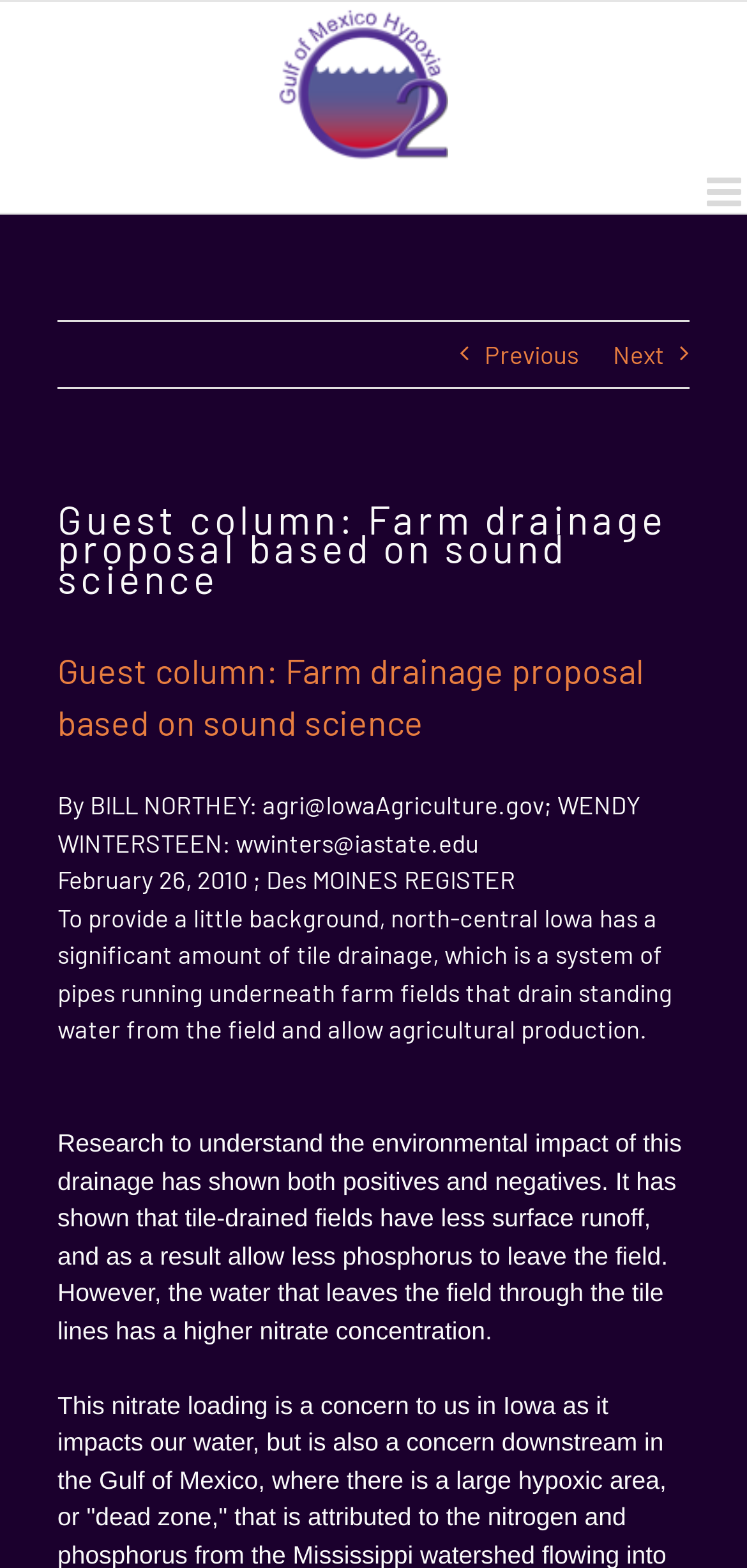Identify the bounding box coordinates for the UI element described by the following text: "Next". Provide the coordinates as four float numbers between 0 and 1, in the format [left, top, right, bottom].

[0.821, 0.205, 0.89, 0.247]